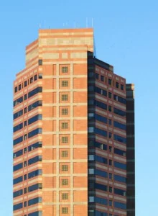Elaborate on the image with a comprehensive description.

The image showcases the Edward Roybal Federal Courthouse, located in Los Angeles, California. This prominent structure is characterized by its distinct architectural design featuring a combination of red brick and dark glass elements, reflecting the city's vibrant skyline. The courthouse serves as a significant judicial venue for federal cases in the area, underscoring its importance in the legal system. The blue sky in the background highlights the courthouse's stature, making it a recognizable landmark for residents and visitors alike.